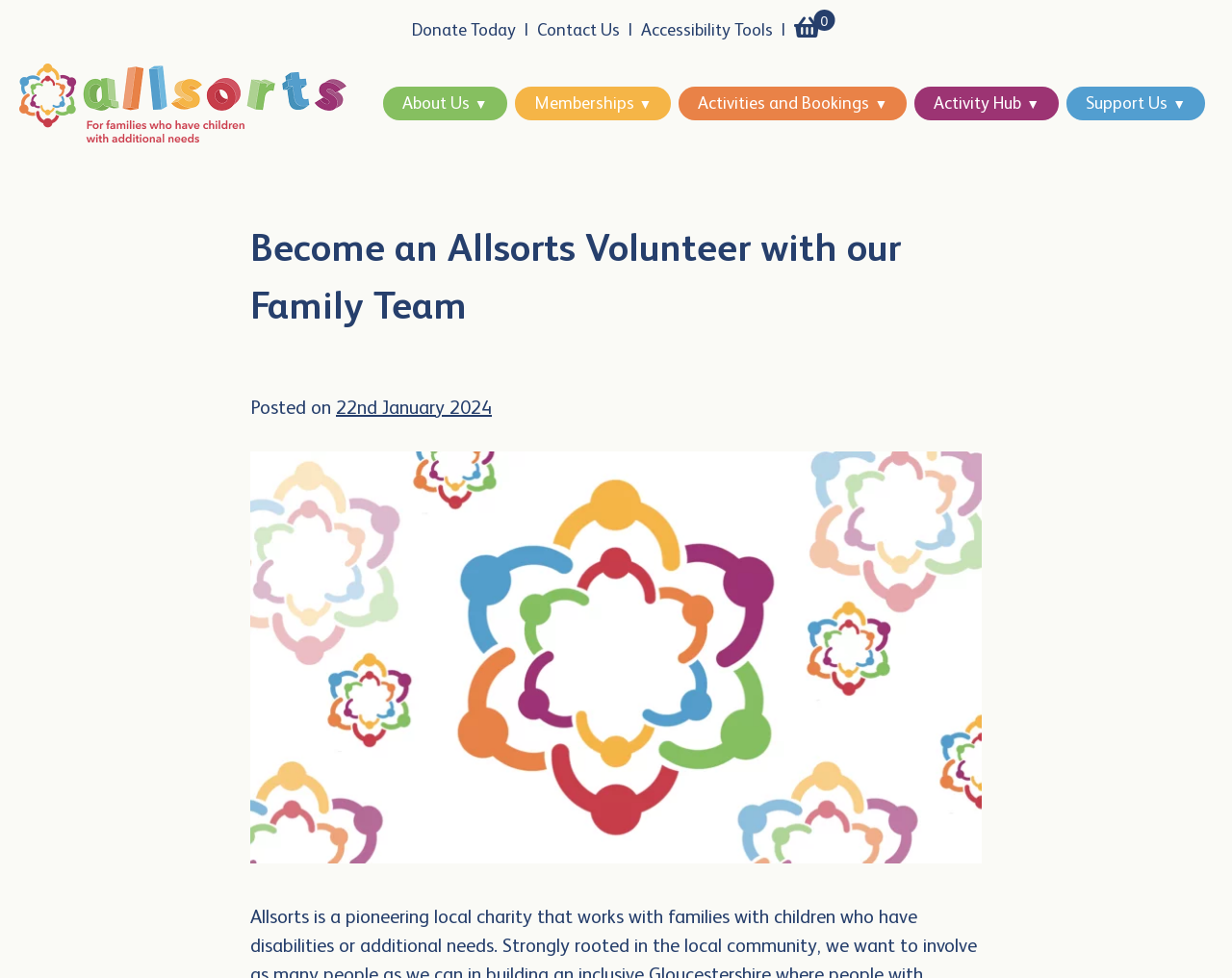What is the purpose of the 'Donate Today' link?
Refer to the image and offer an in-depth and detailed answer to the question.

I found a link element with the text 'Donate Today', which suggests that it is used to allow users to donate to the Allsorts charity.